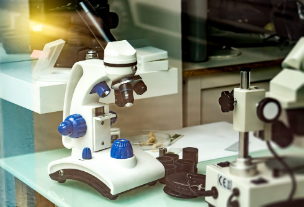Provide a comprehensive description of the image.

The image showcases a laboratory setting featuring a white microscope, prominently displayed on a glass surface. The microscope is equipped with blue accents, giving it a modern and professional appearance. To the right, another optical device can be seen, hinting at a diverse range of research tools in use. The scene is well-lit, suggesting a focus on precision and clarity in scientific exploration. This environment not only emphasizes the importance of advanced instruments in research but also reflects the commitment to achieving high-quality results in various scientific fields.